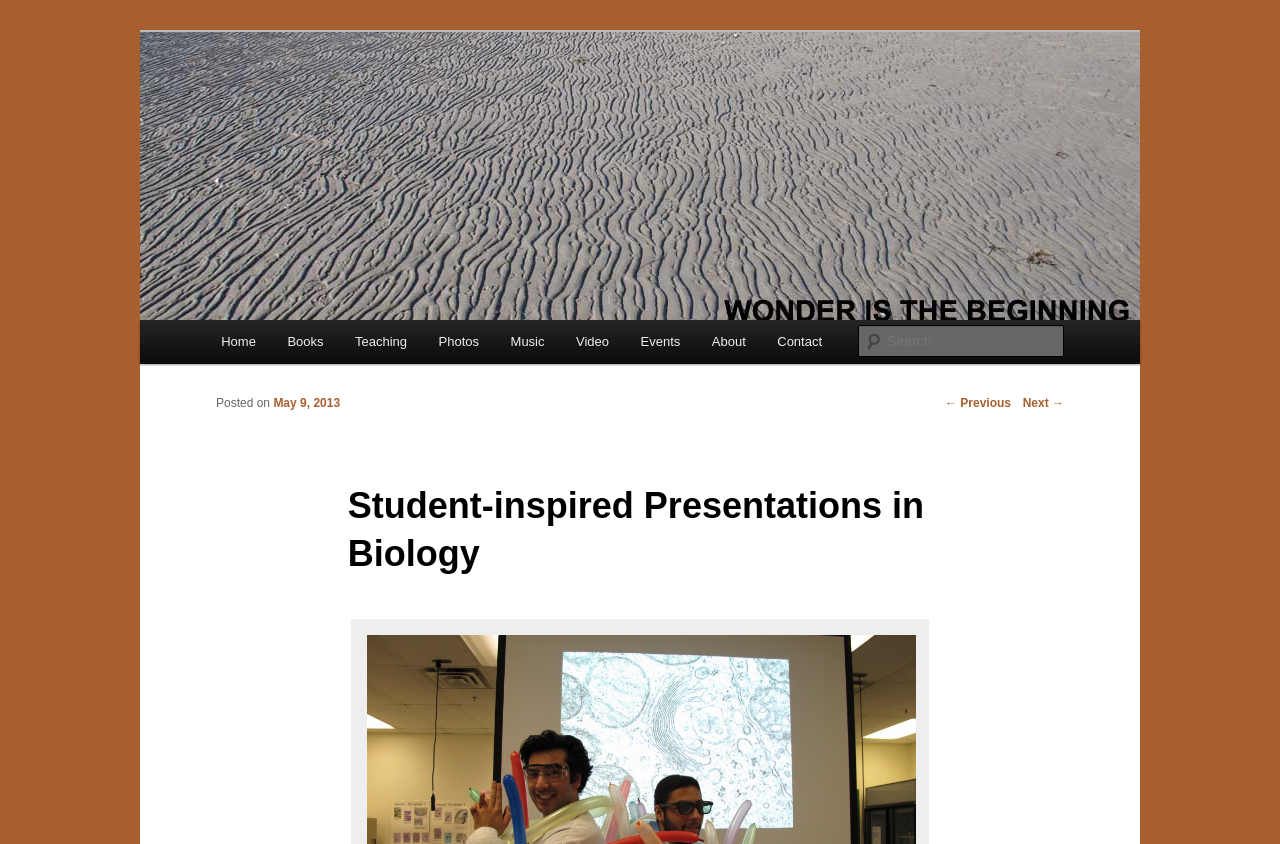Highlight the bounding box coordinates of the element that should be clicked to carry out the following instruction: "Check the Disclosure policy". The coordinates must be given as four float numbers ranging from 0 to 1, i.e., [left, top, right, bottom].

None